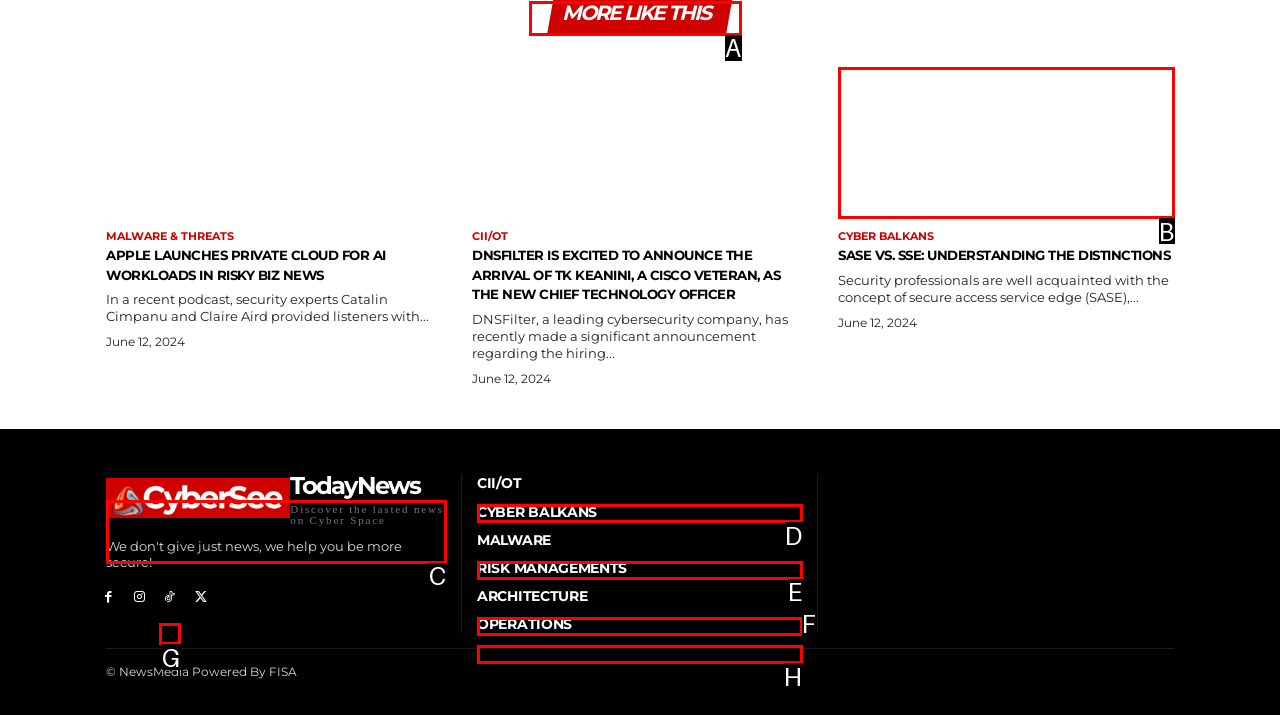Select the UI element that should be clicked to execute the following task: Click on 'MORE LIKE THIS'
Provide the letter of the correct choice from the given options.

A